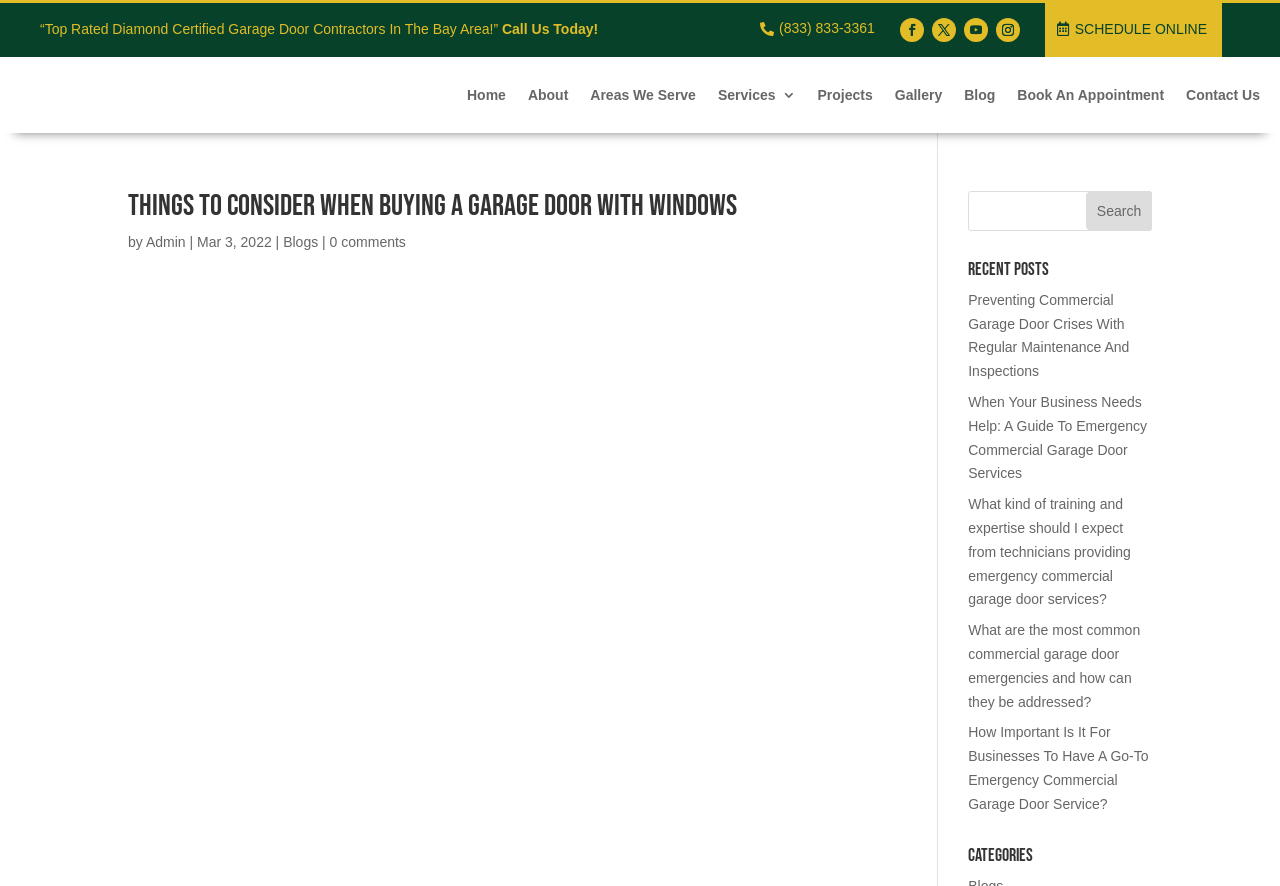Please determine the bounding box coordinates for the element that should be clicked to follow these instructions: "Search for something".

[0.756, 0.215, 0.9, 0.26]